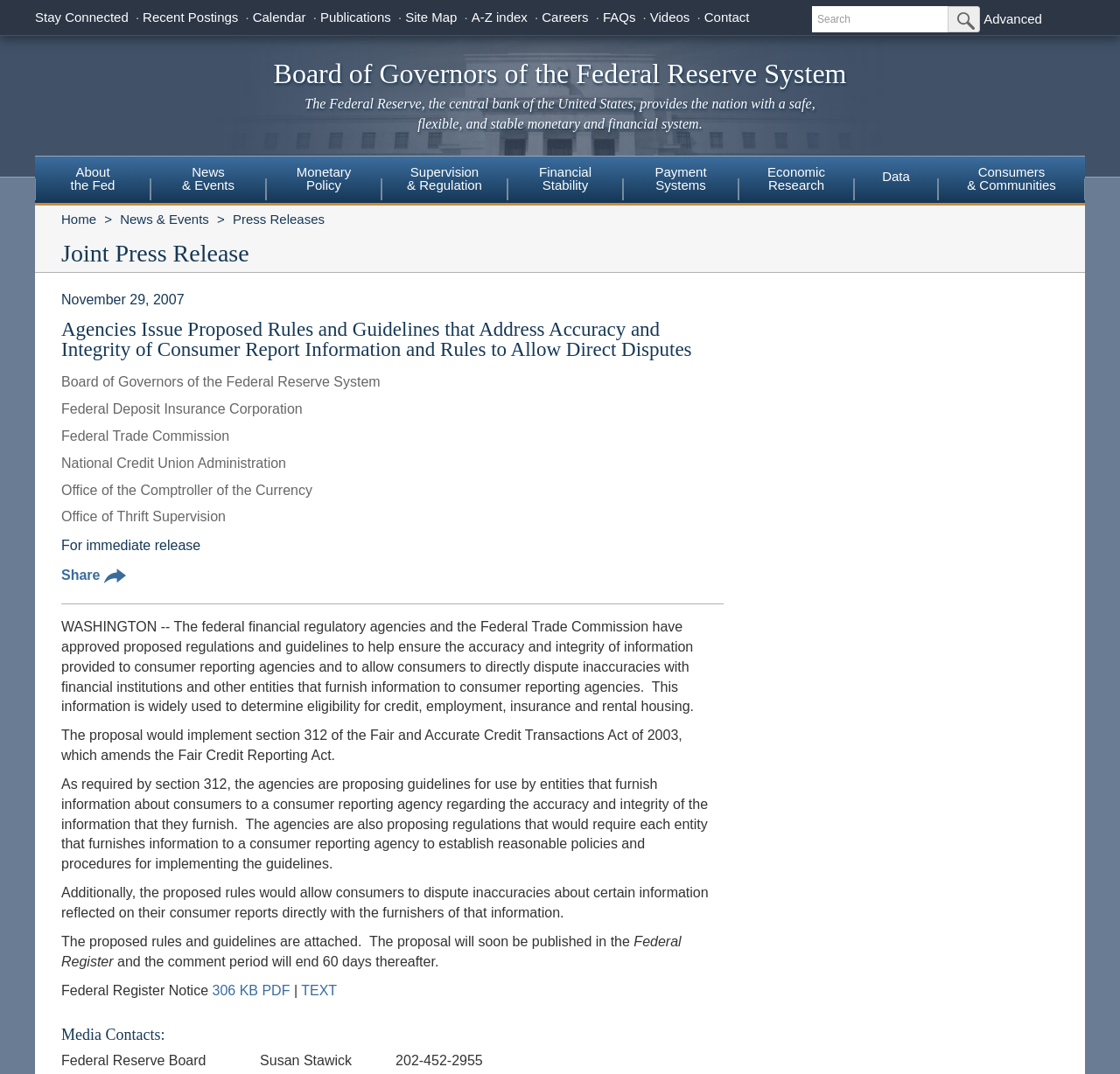Kindly provide the bounding box coordinates of the section you need to click on to fulfill the given instruction: "Search for something".

[0.725, 0.006, 0.847, 0.03]